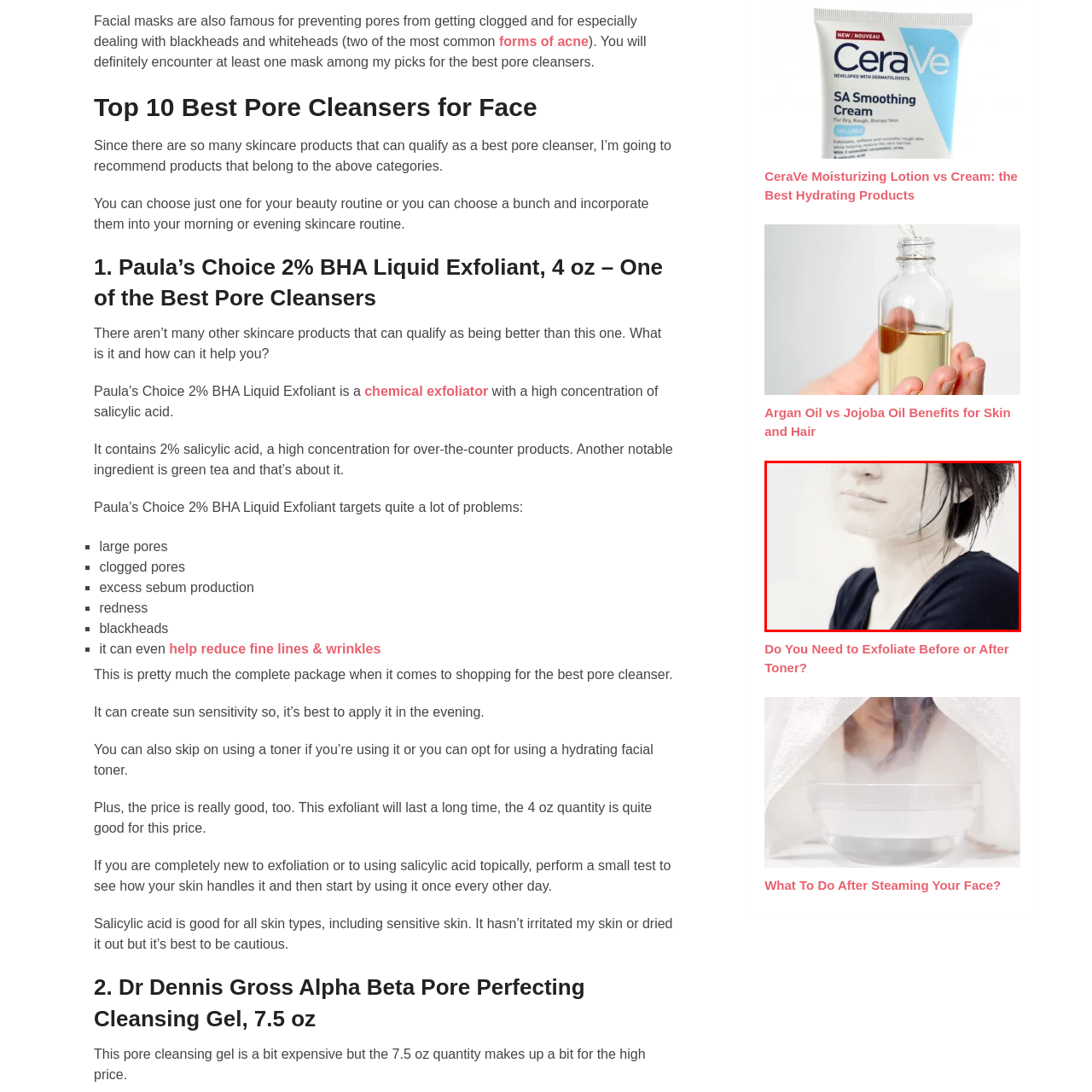What is the purpose of the mask?
Please interpret the image highlighted by the red bounding box and offer a detailed explanation based on what you observe visually.

The purpose of the mask can be inferred as unclogging pores because the caption mentions that it 'addresses common skin concerns like blackheads and whiteheads', which are typically caused by clogged pores.